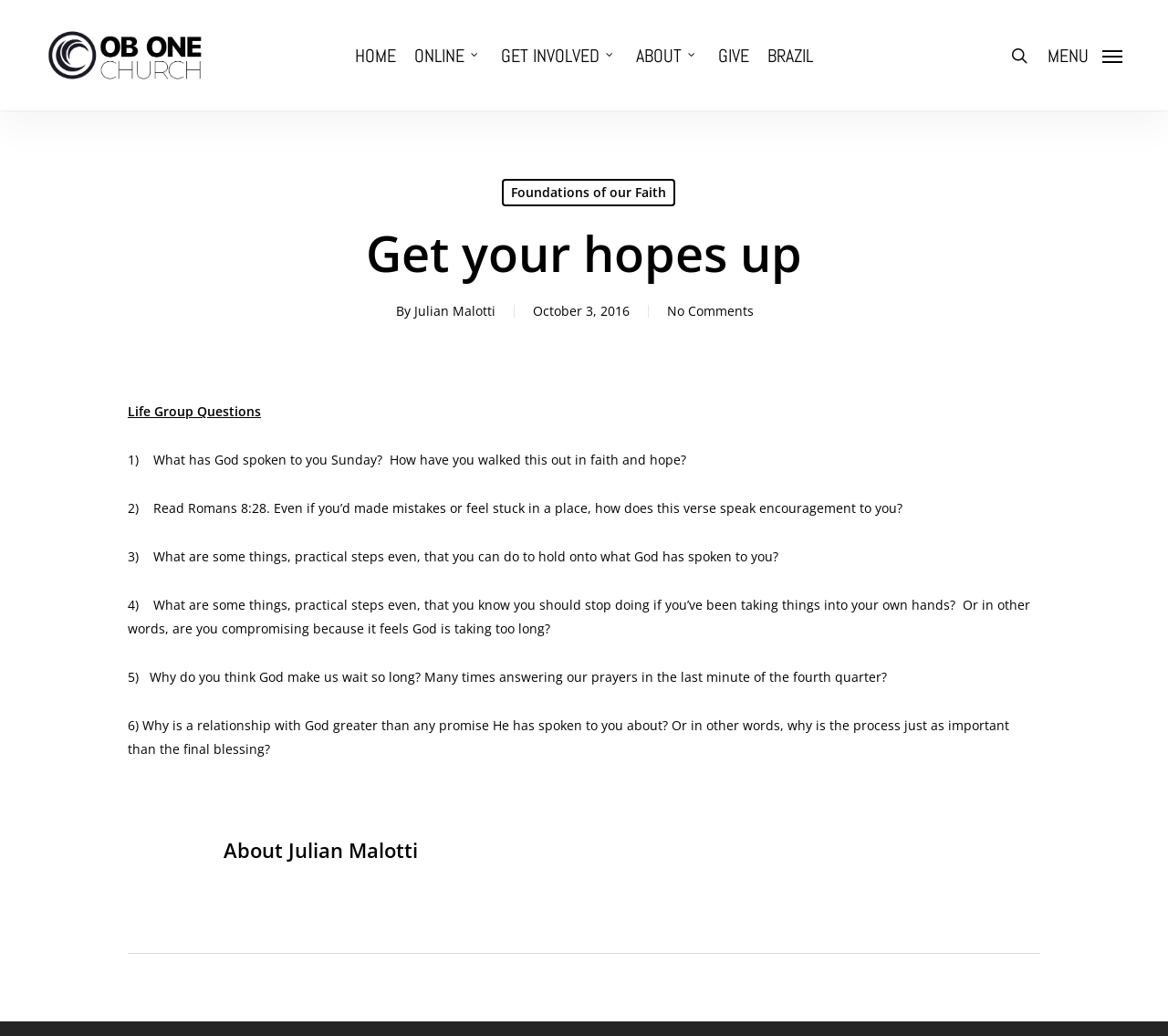Could you highlight the region that needs to be clicked to execute the instruction: "Go to the HOME page"?

[0.304, 0.044, 0.339, 0.062]